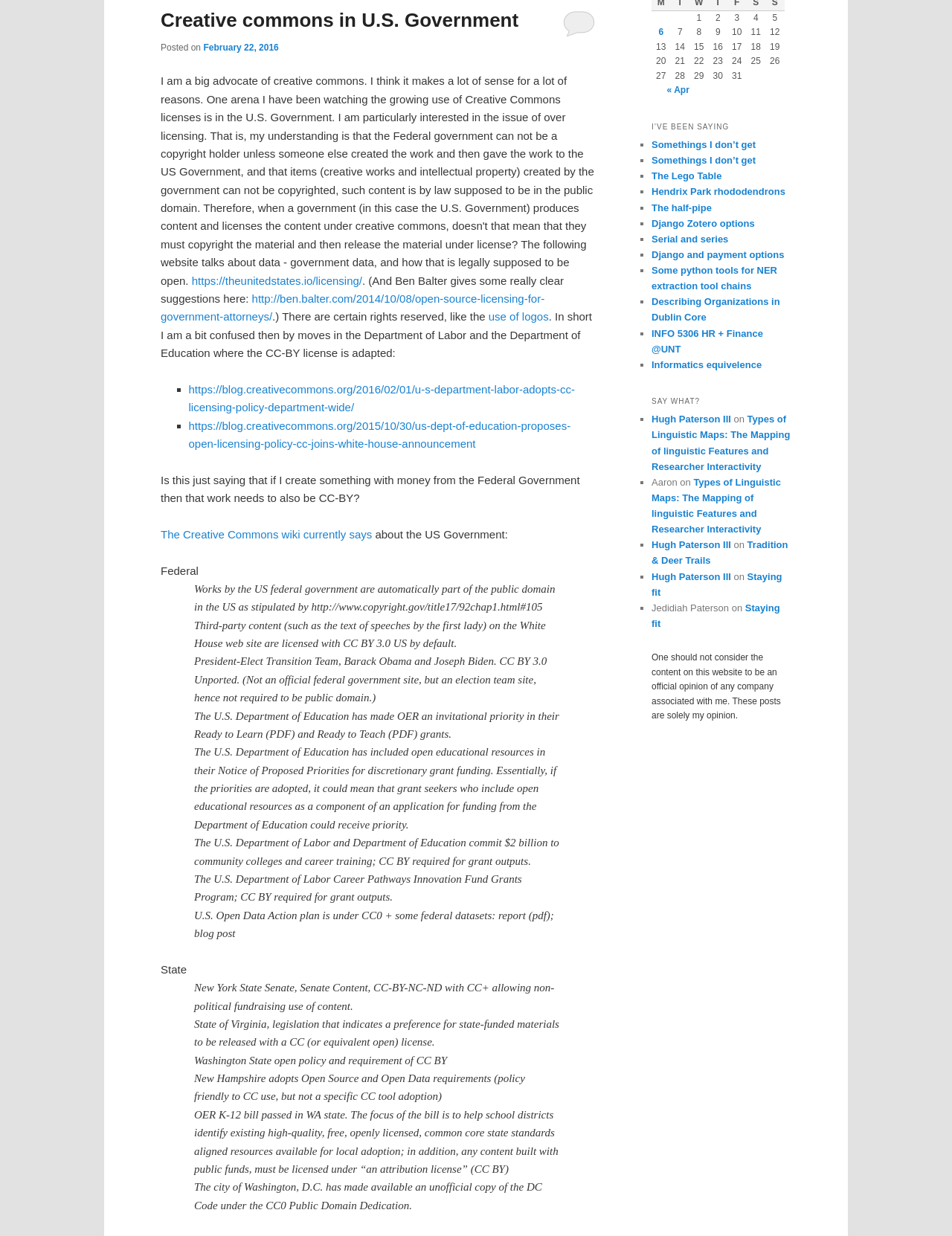For the element described, predict the bounding box coordinates as (top-left x, top-left y, bottom-right x, bottom-right y). All values should be between 0 and 1. Element description: February 22, 2016

[0.214, 0.034, 0.293, 0.043]